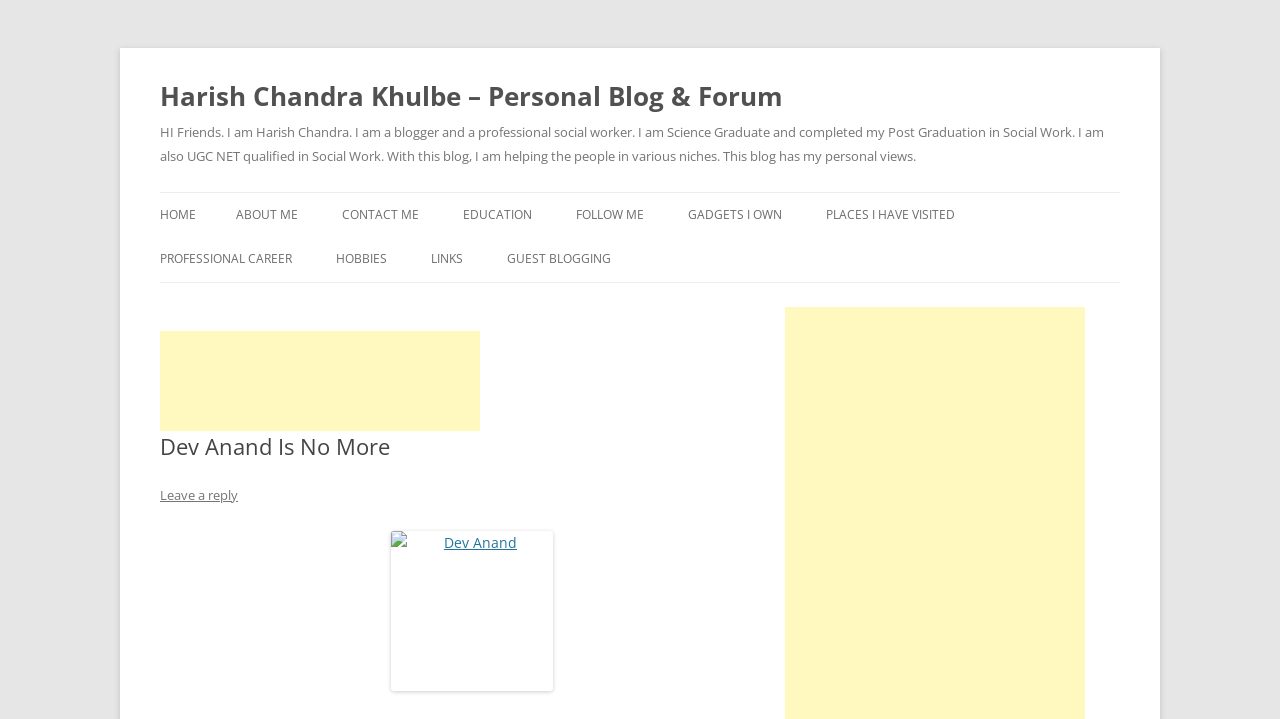Please provide the bounding box coordinates for the element that needs to be clicked to perform the following instruction: "read about the author". The coordinates should be given as four float numbers between 0 and 1, i.e., [left, top, right, bottom].

[0.184, 0.268, 0.233, 0.33]